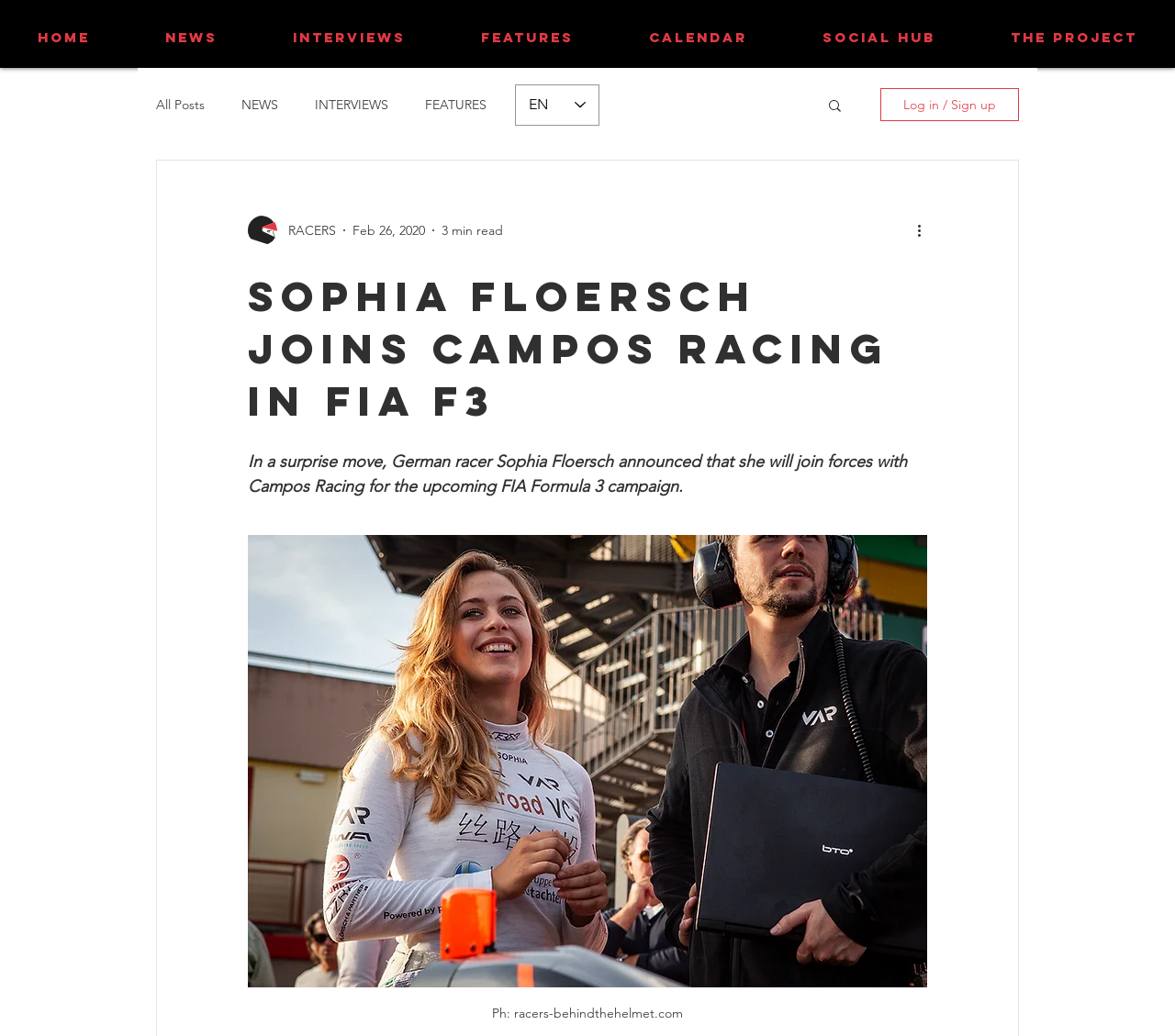Respond to the question with just a single word or phrase: 
What is the language currently selected?

English